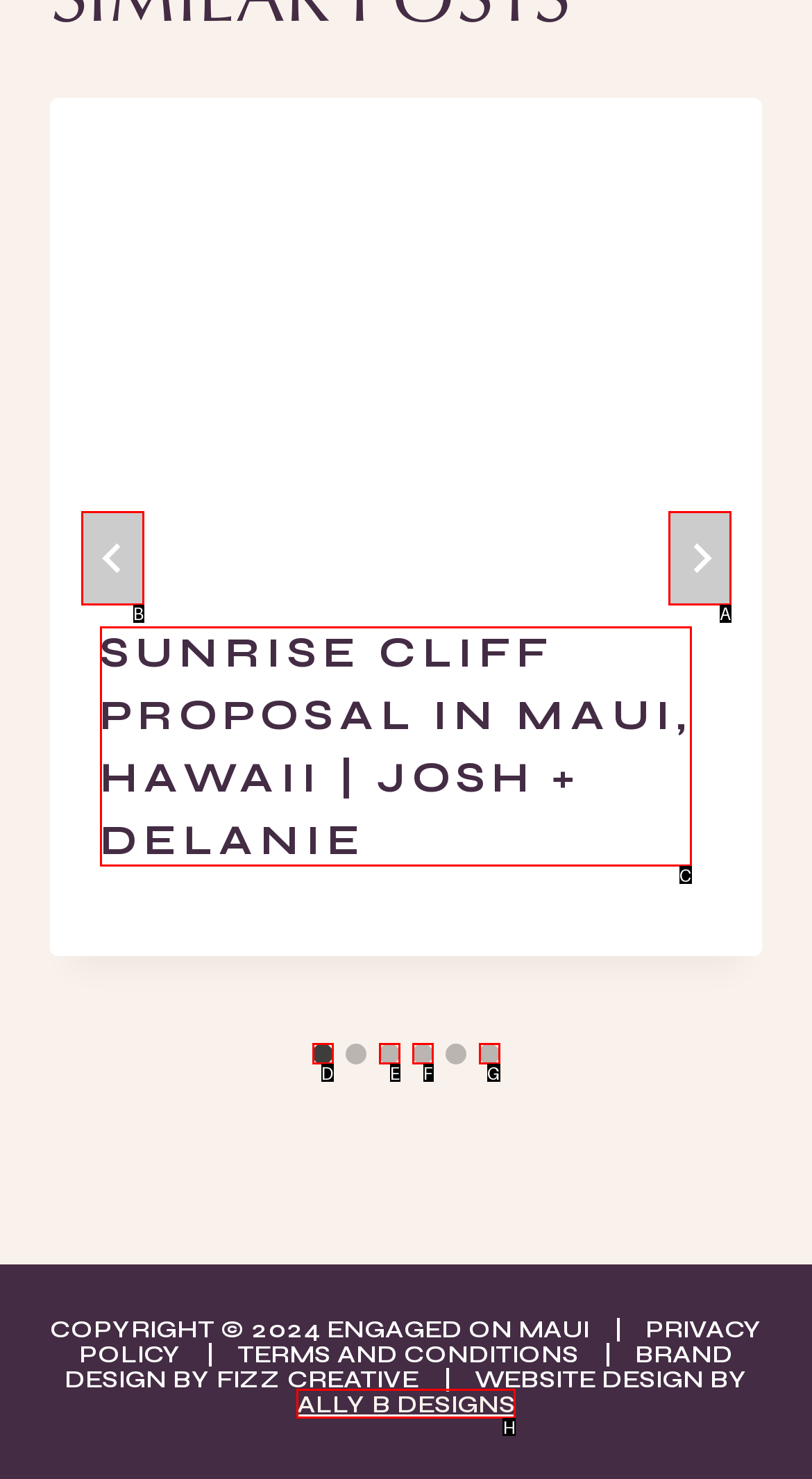Please indicate which option's letter corresponds to the task: Go to the last slide by examining the highlighted elements in the screenshot.

B